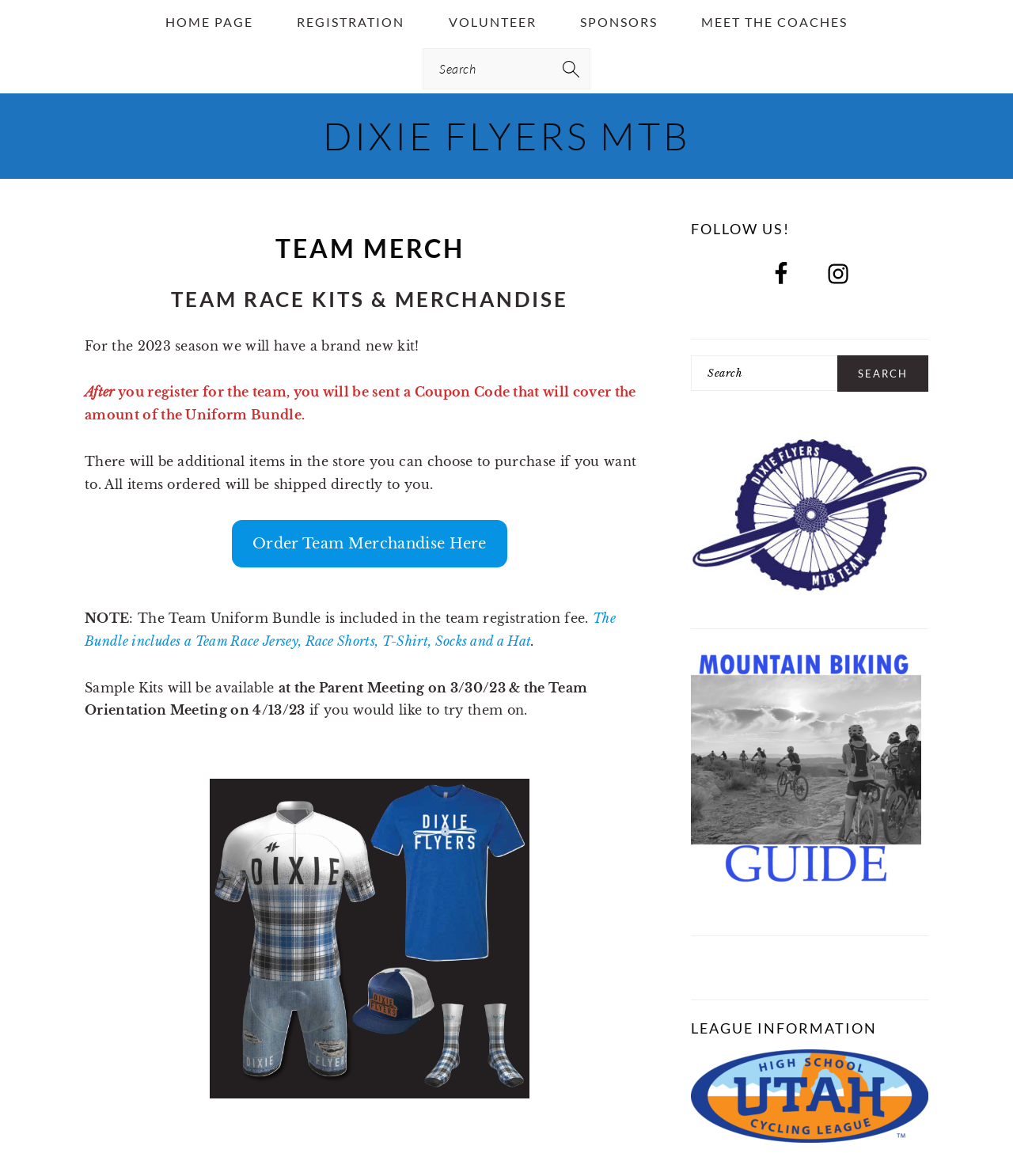Refer to the image and offer a detailed explanation in response to the question: Where can I try on sample kits?

According to the webpage, sample kits will be available at the Parent Meeting on 3/30/23 and the Team Orientation Meeting on 4/13/23, where I can try them on.